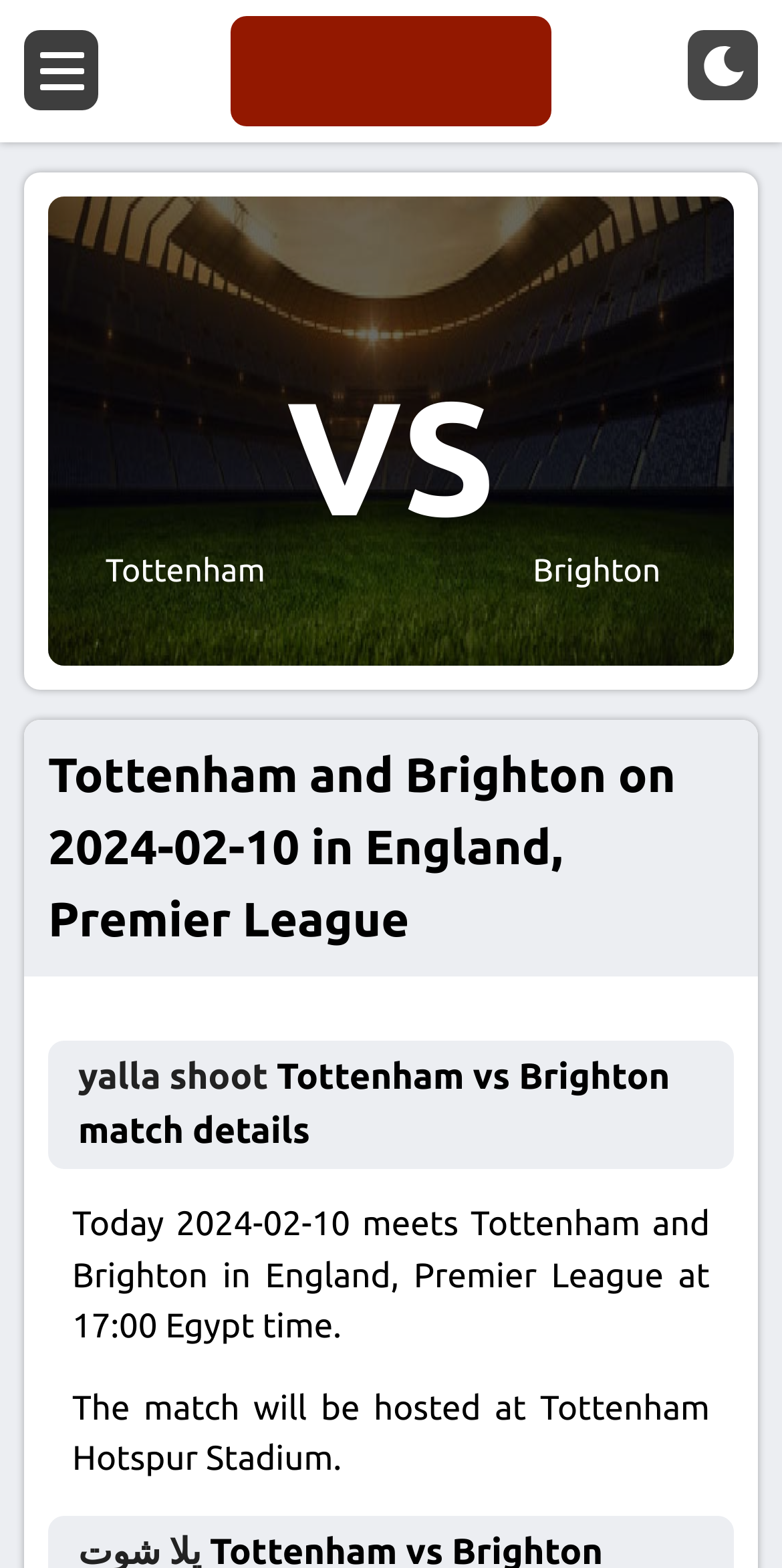Based on the element description: "yalla shoot", identify the UI element and provide its bounding box coordinates. Use four float numbers between 0 and 1, [left, top, right, bottom].

[0.1, 0.674, 0.343, 0.699]